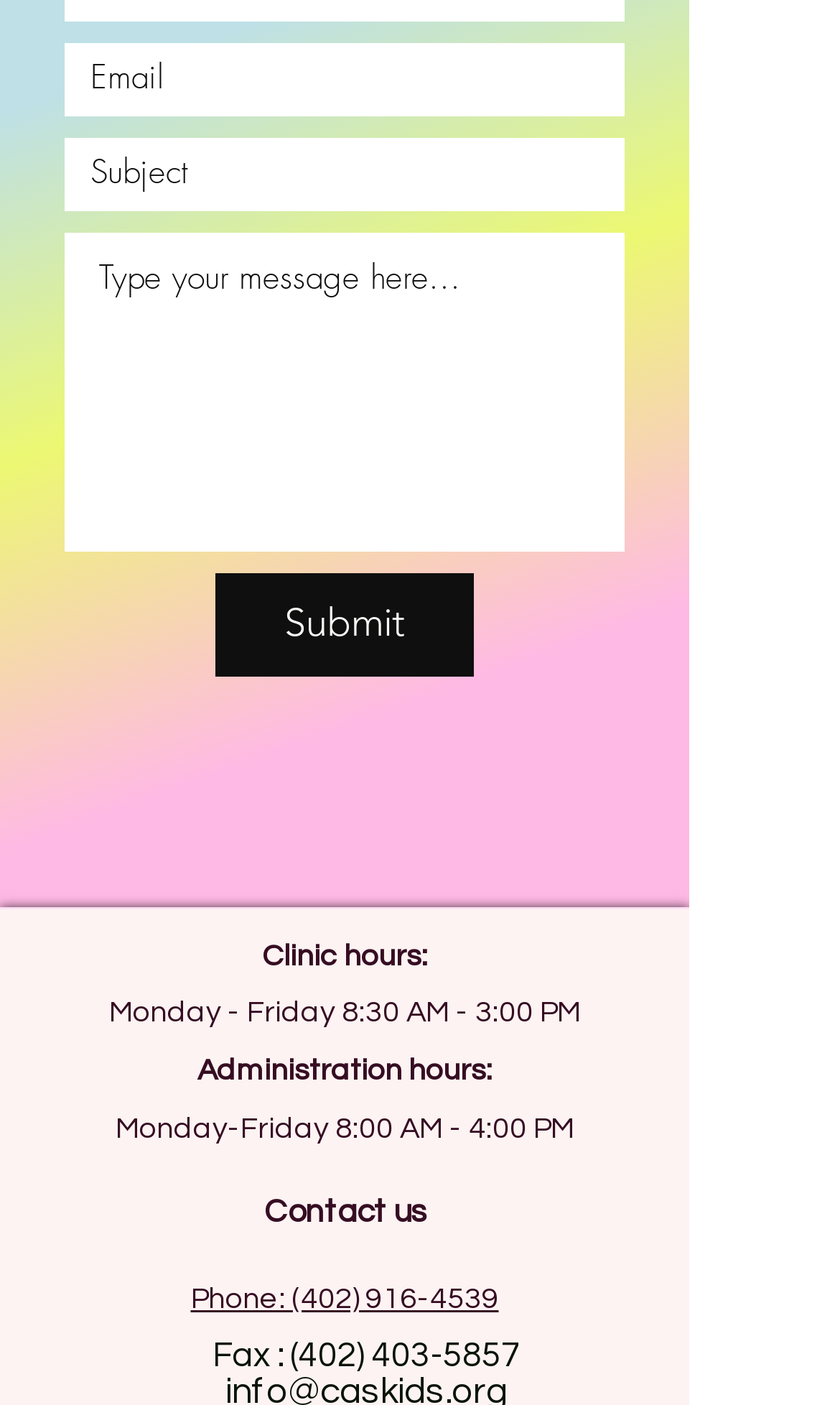Please determine the bounding box coordinates for the element with the description: "National News".

None